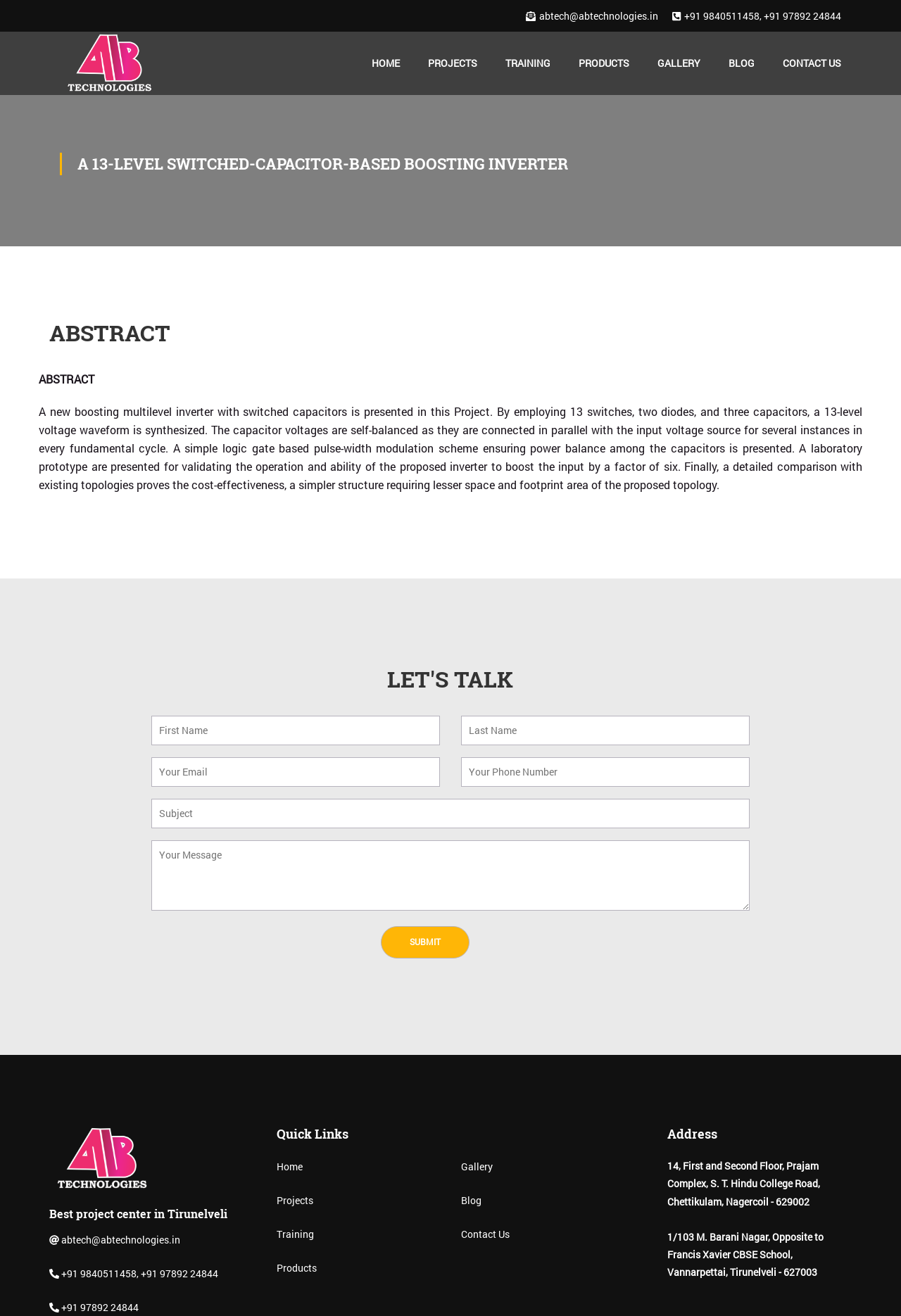Identify the main title of the webpage and generate its text content.

A 13-LEVEL SWITCHED-CAPACITOR-BASED BOOSTING INVERTER